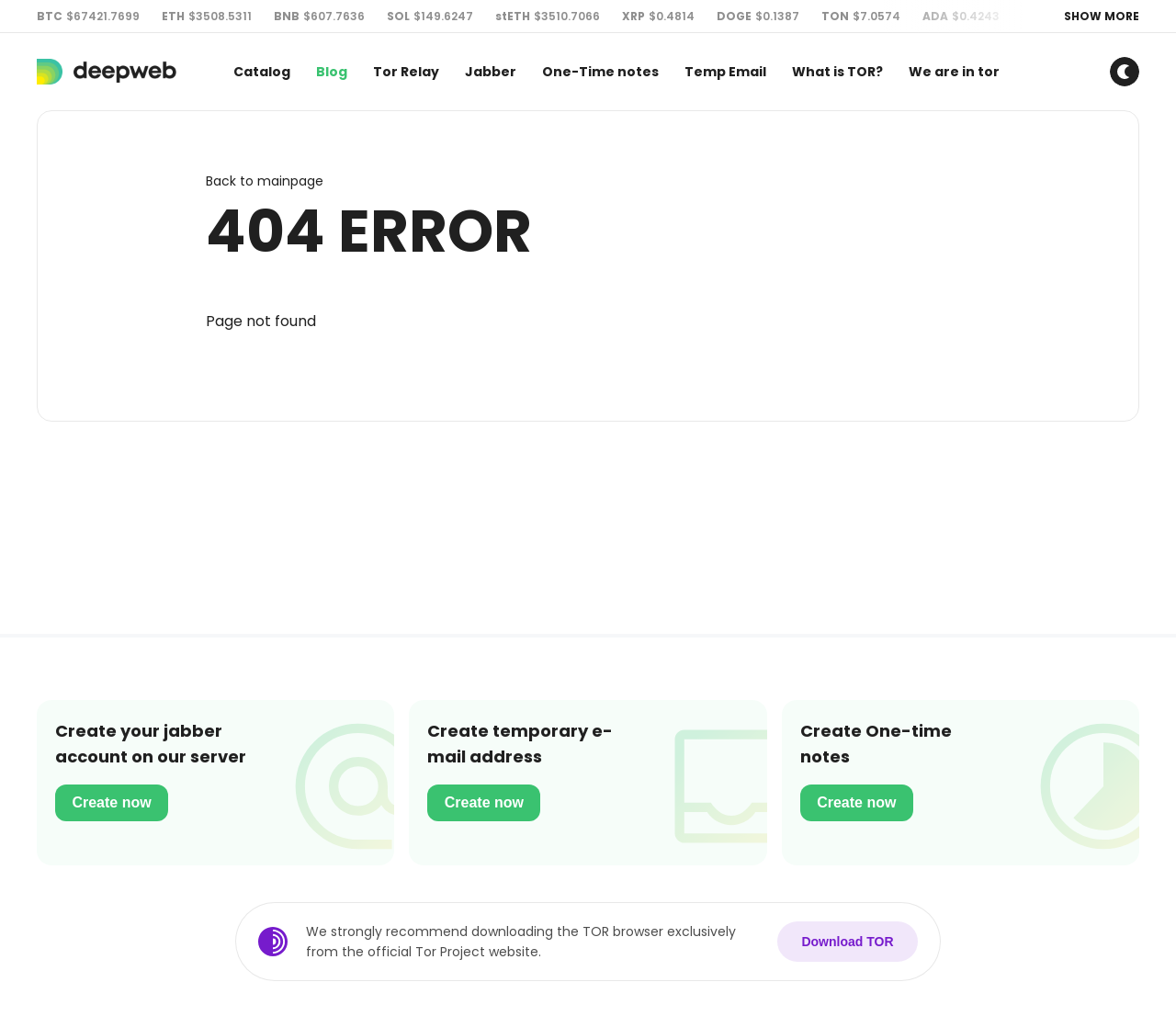Please find the bounding box coordinates in the format (top-left x, top-left y, bottom-right x, bottom-right y) for the given element description. Ensure the coordinates are floating point numbers between 0 and 1. Description: Jabber

[0.384, 0.047, 0.45, 0.094]